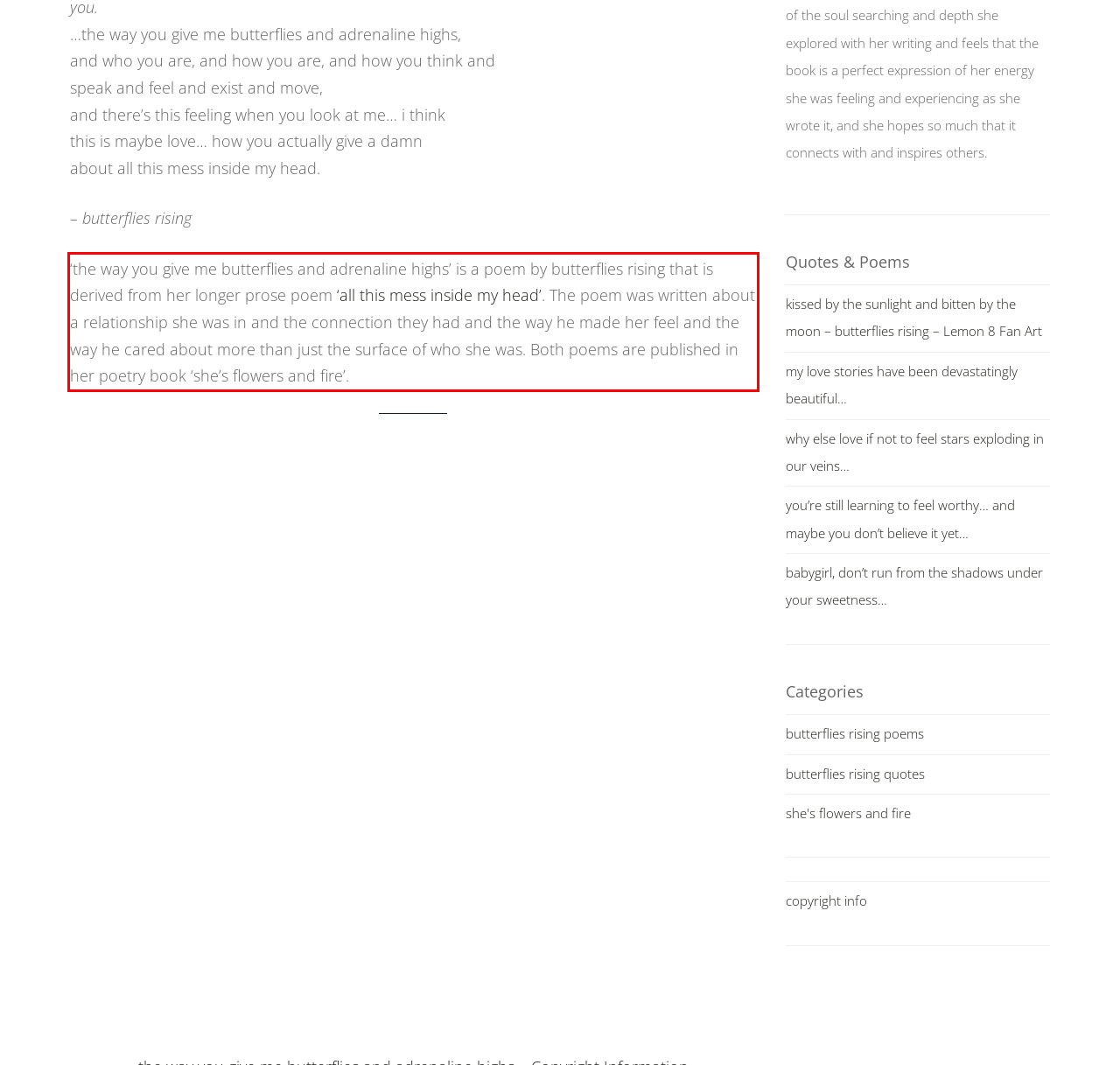Please identify and extract the text from the UI element that is surrounded by a red bounding box in the provided webpage screenshot.

‘the way you give me butterflies and adrenaline highs’ is a poem by butterflies rising that is derived from her longer prose poem ‘all this mess inside my head’. The poem was written about a relationship she was in and the connection they had and the way he made her feel and the way he cared about more than just the surface of who she was. Both poems are published in her poetry book ‘she’s flowers and fire’.